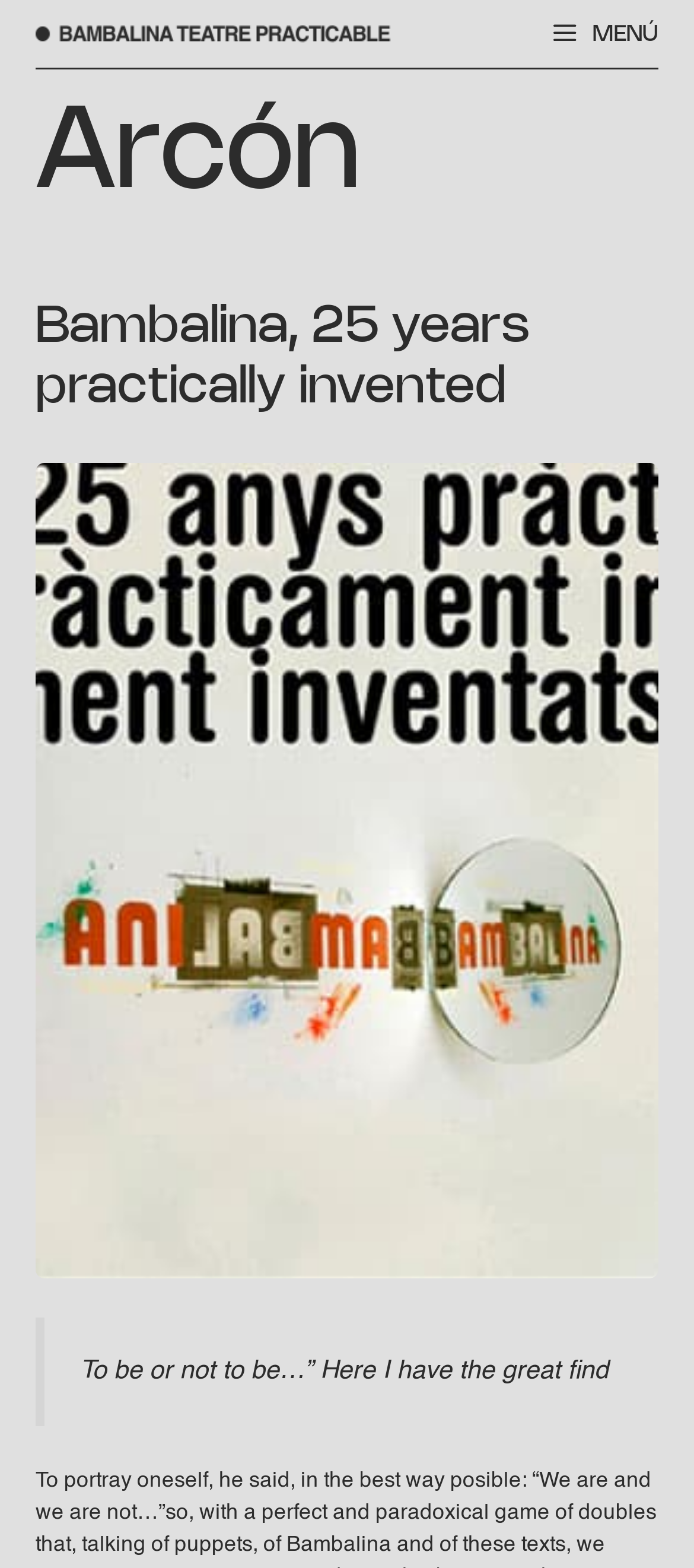Mark the bounding box of the element that matches the following description: "MENÚ".

[0.798, 0.011, 0.949, 0.032]